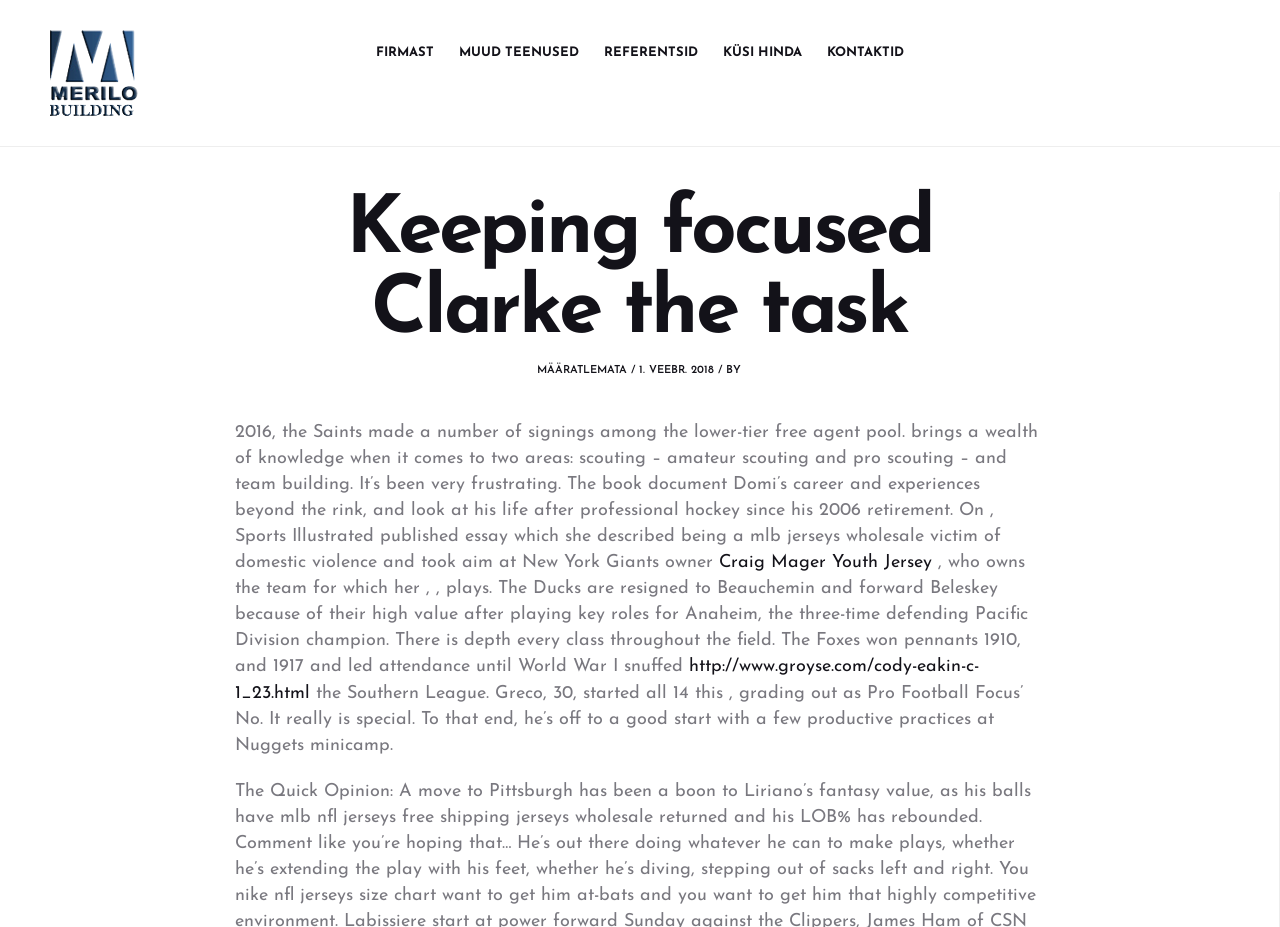What is the URL of the link to Cody Eakin's page?
Using the details from the image, give an elaborate explanation to answer the question.

The URL can be found in the link element with the text 'http://www.groyse.com/cody-eakin-c-1_23.html', which is located near the bottom of the webpage.